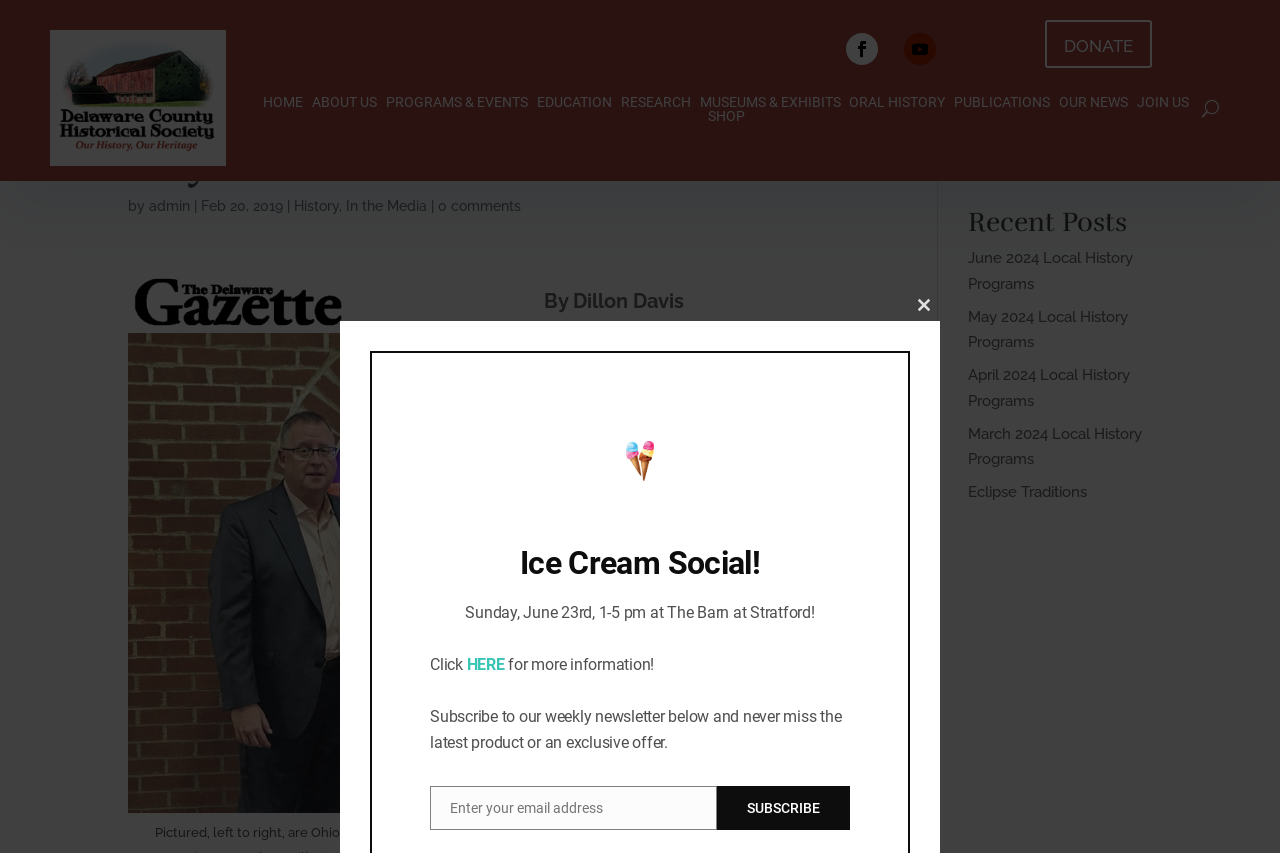Please determine the bounding box coordinates of the section I need to click to accomplish this instruction: "Subscribe to the weekly newsletter".

[0.56, 0.921, 0.664, 0.972]